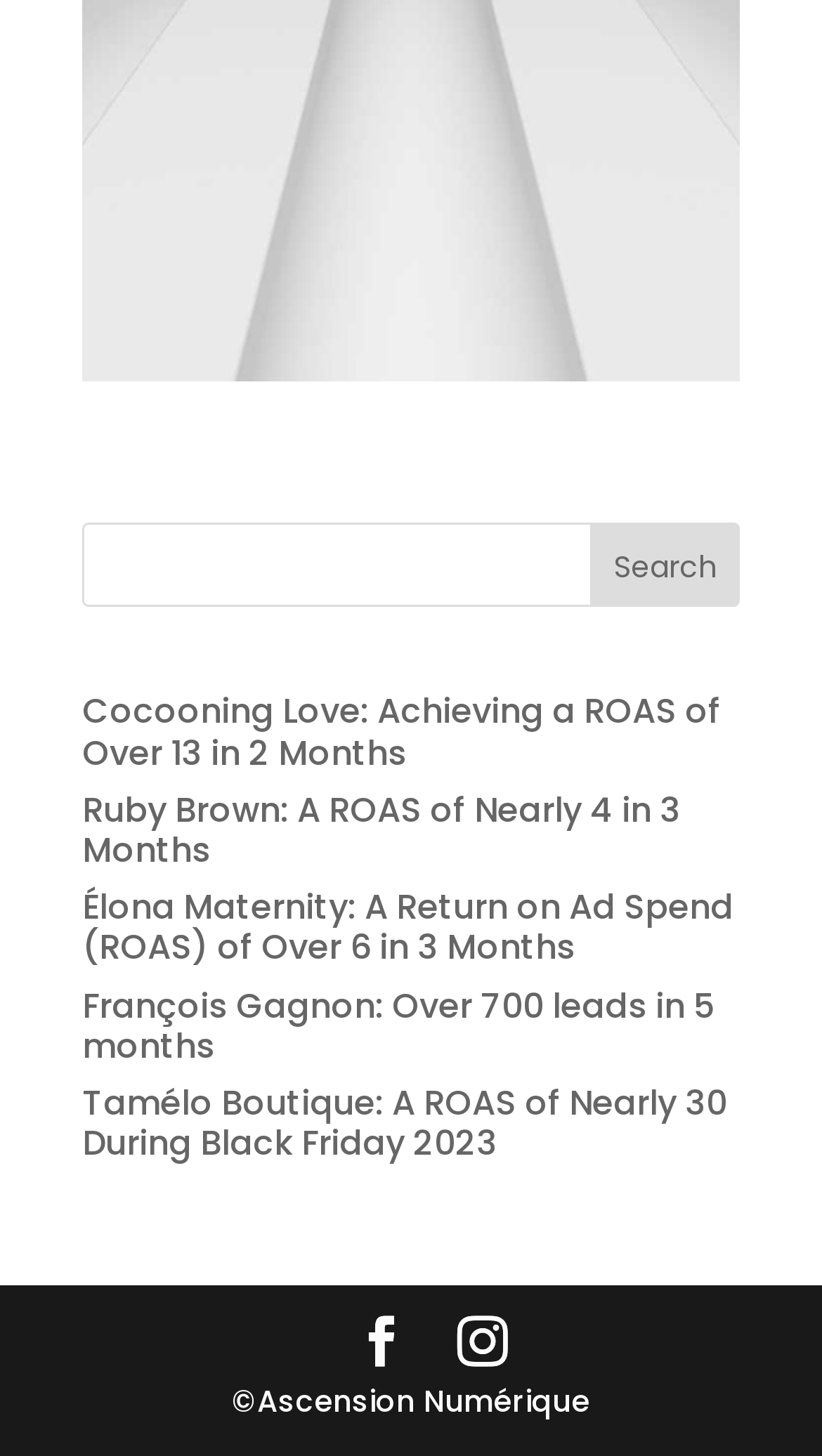Please indicate the bounding box coordinates for the clickable area to complete the following task: "Read the article by Abby Jasmine". The coordinates should be specified as four float numbers between 0 and 1, i.e., [left, top, right, bottom].

None